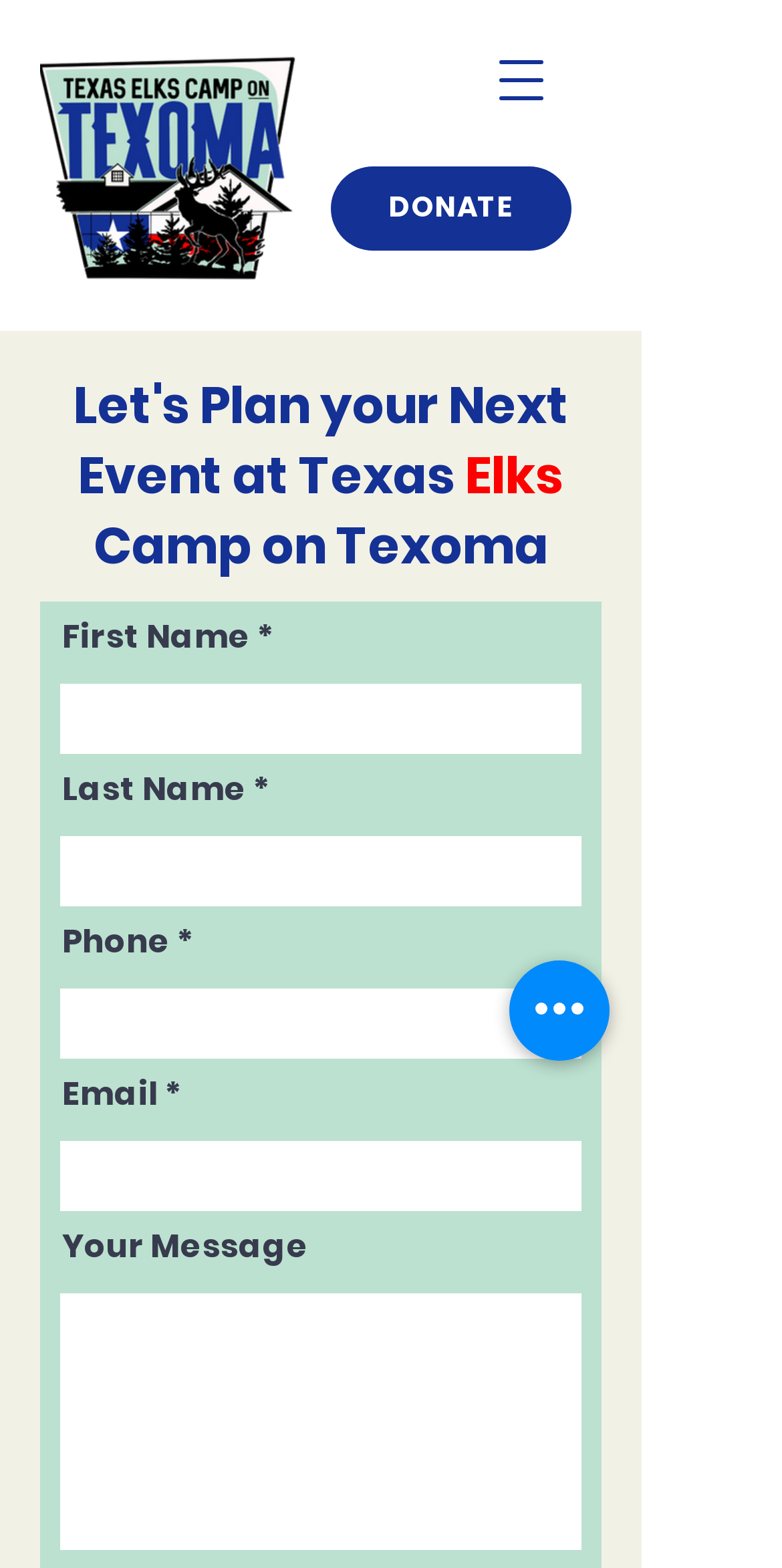What is the purpose of the form on this webpage?
Carefully analyze the image and provide a detailed answer to the question.

The webpage contains a form with fields such as First Name, Last Name, Phone, Email, and a message box. This form is likely used to collect information from users who want to plan an event at Texas Elks Camp on Texoma. The presence of these fields and the message box suggests that the form is intended for users to provide details about their event planning needs.